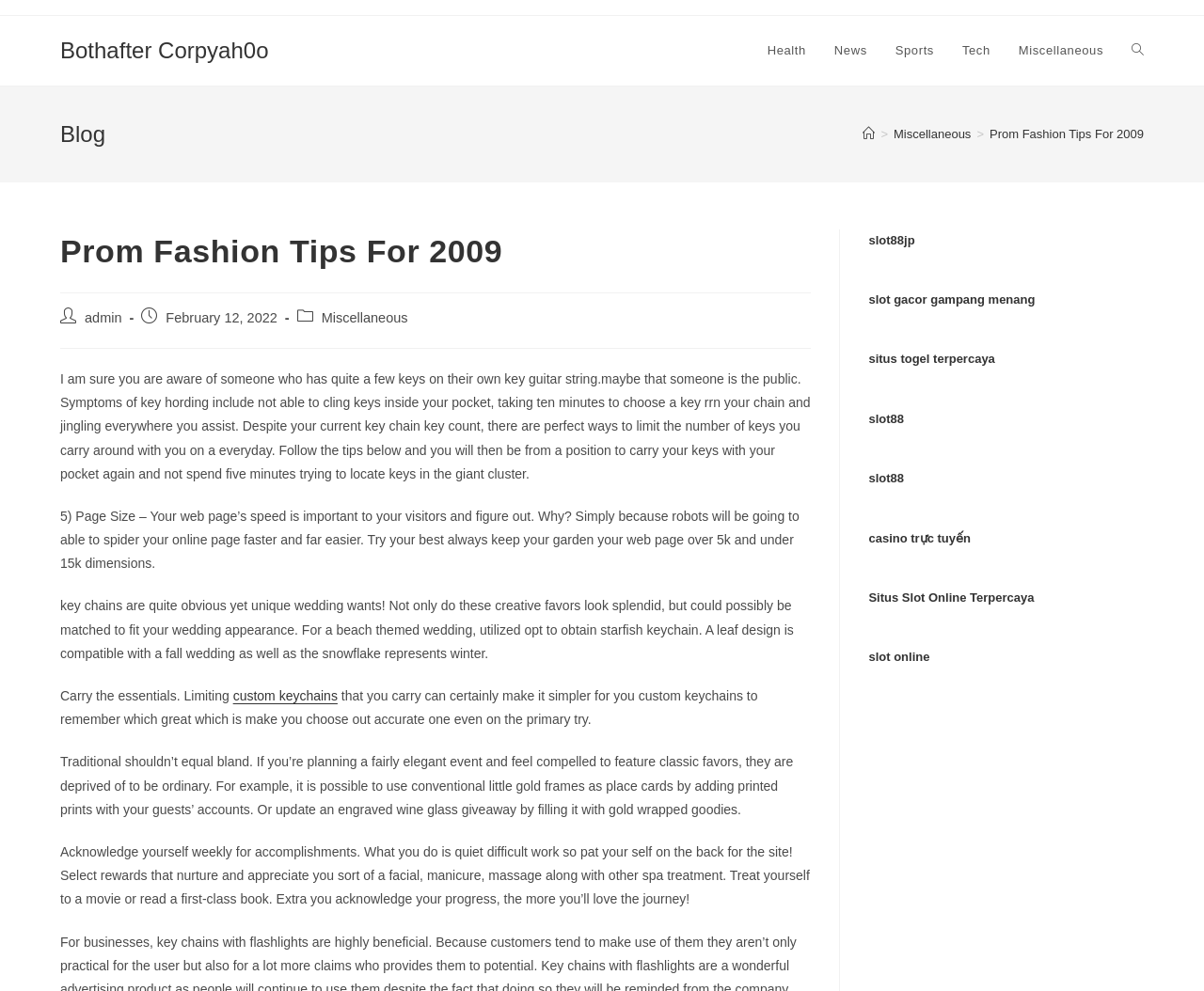Find and specify the bounding box coordinates that correspond to the clickable region for the instruction: "Explore the 'Miscellaneous' category".

[0.742, 0.128, 0.807, 0.142]